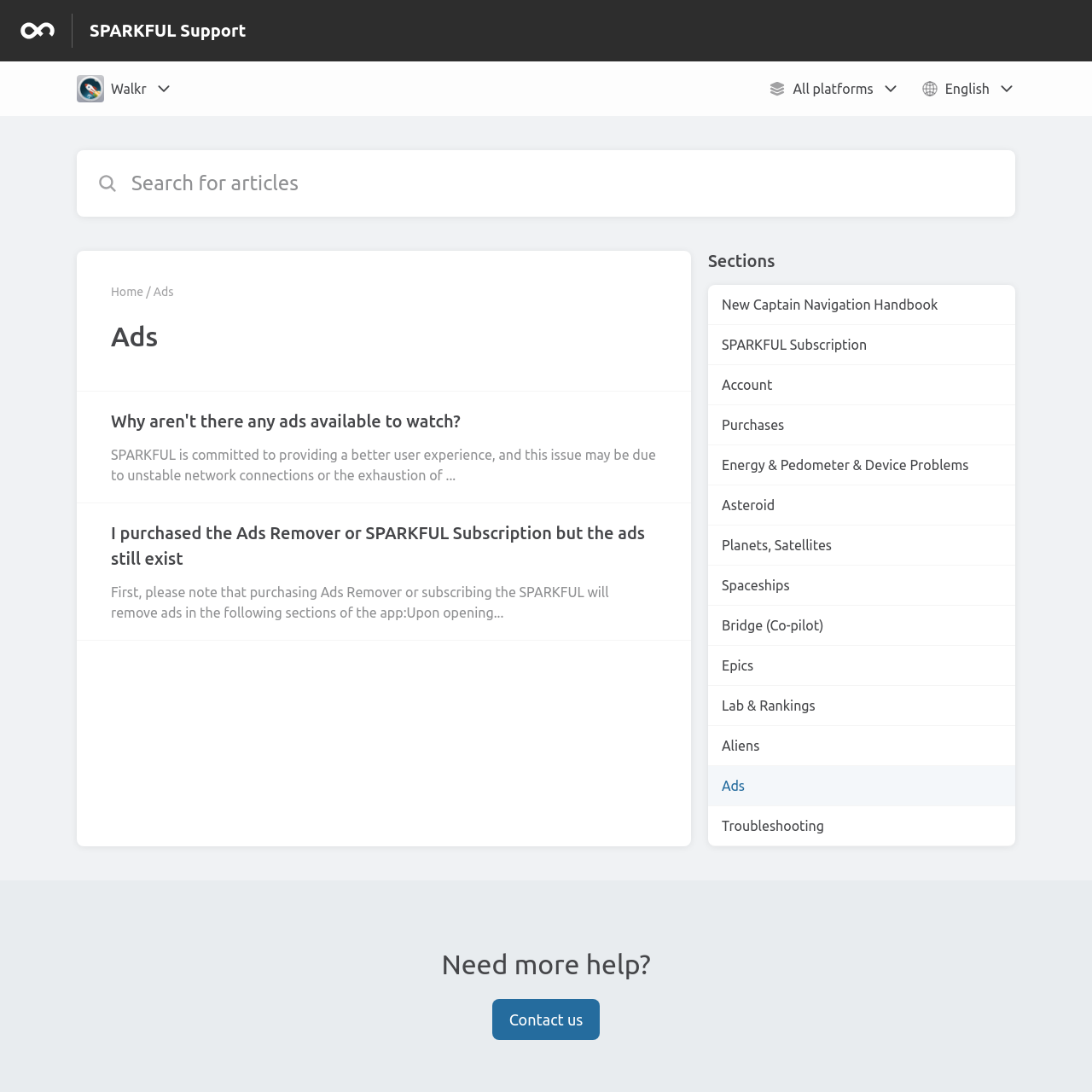Locate the bounding box coordinates of the region to be clicked to comply with the following instruction: "Click on 'Troubleshooting'". The coordinates must be four float numbers between 0 and 1, in the form [left, top, right, bottom].

[0.648, 0.738, 0.93, 0.774]